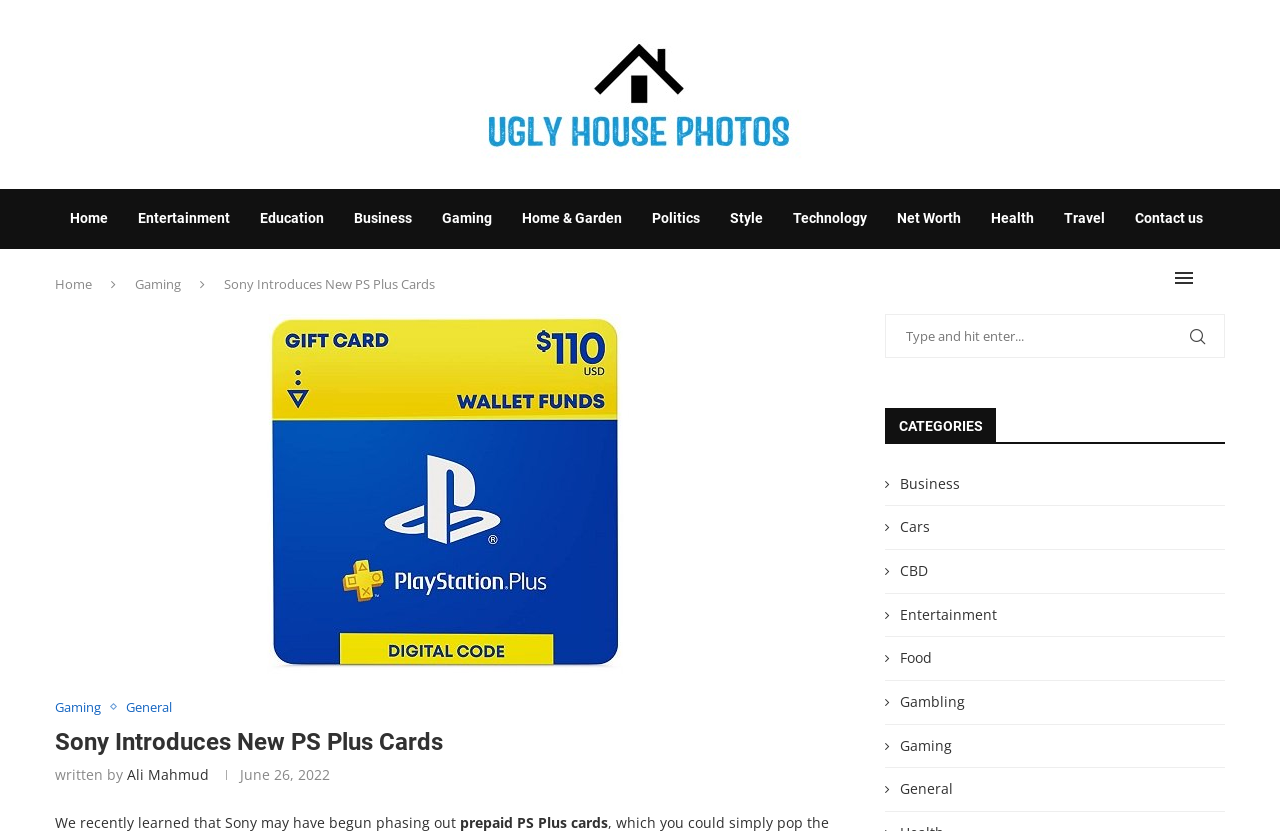Use a single word or phrase to respond to the question:
When was the main article published?

June 26, 2022